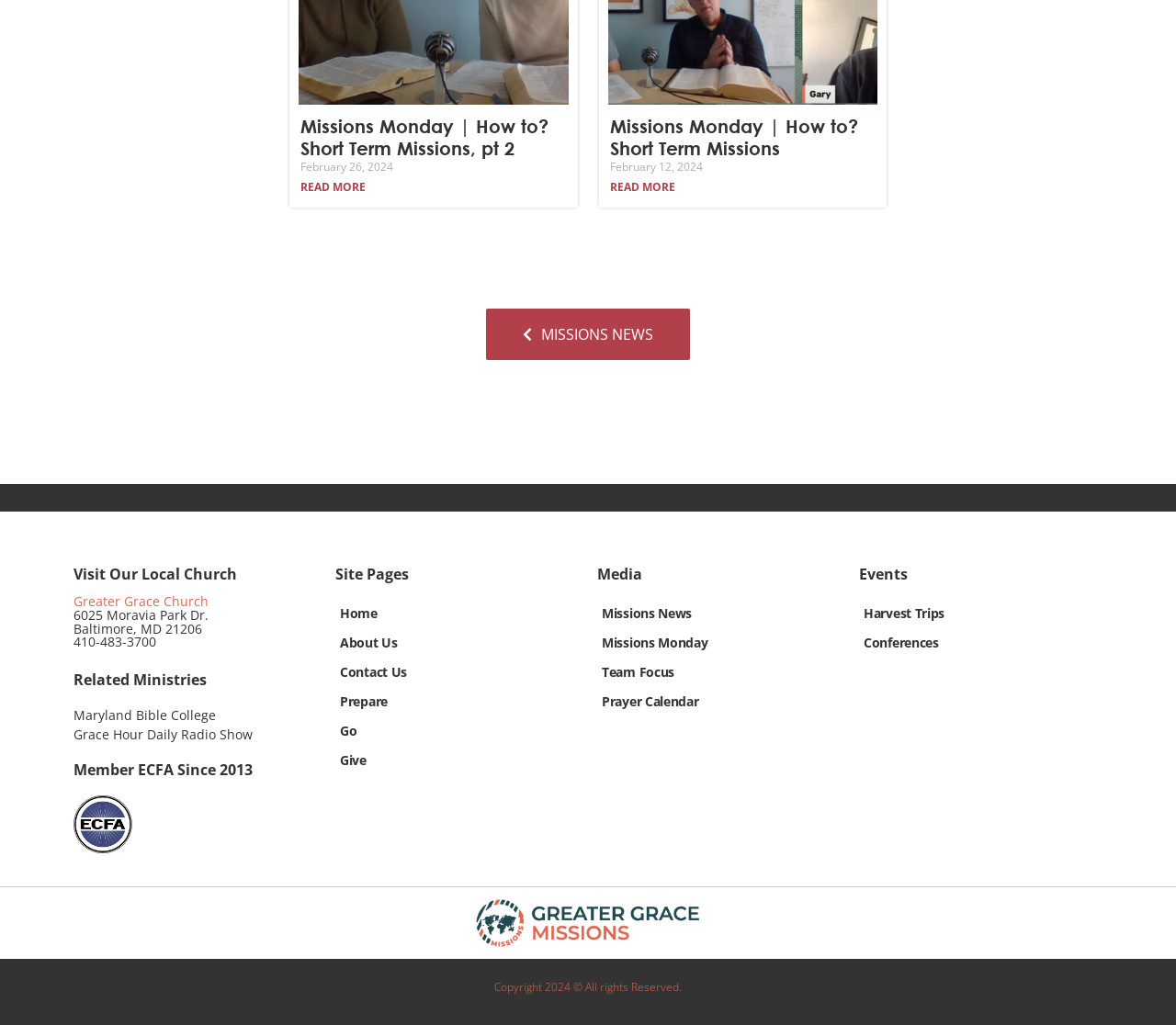Determine the bounding box coordinates of the region that needs to be clicked to achieve the task: "Go to Home page".

[0.279, 0.585, 0.492, 0.612]